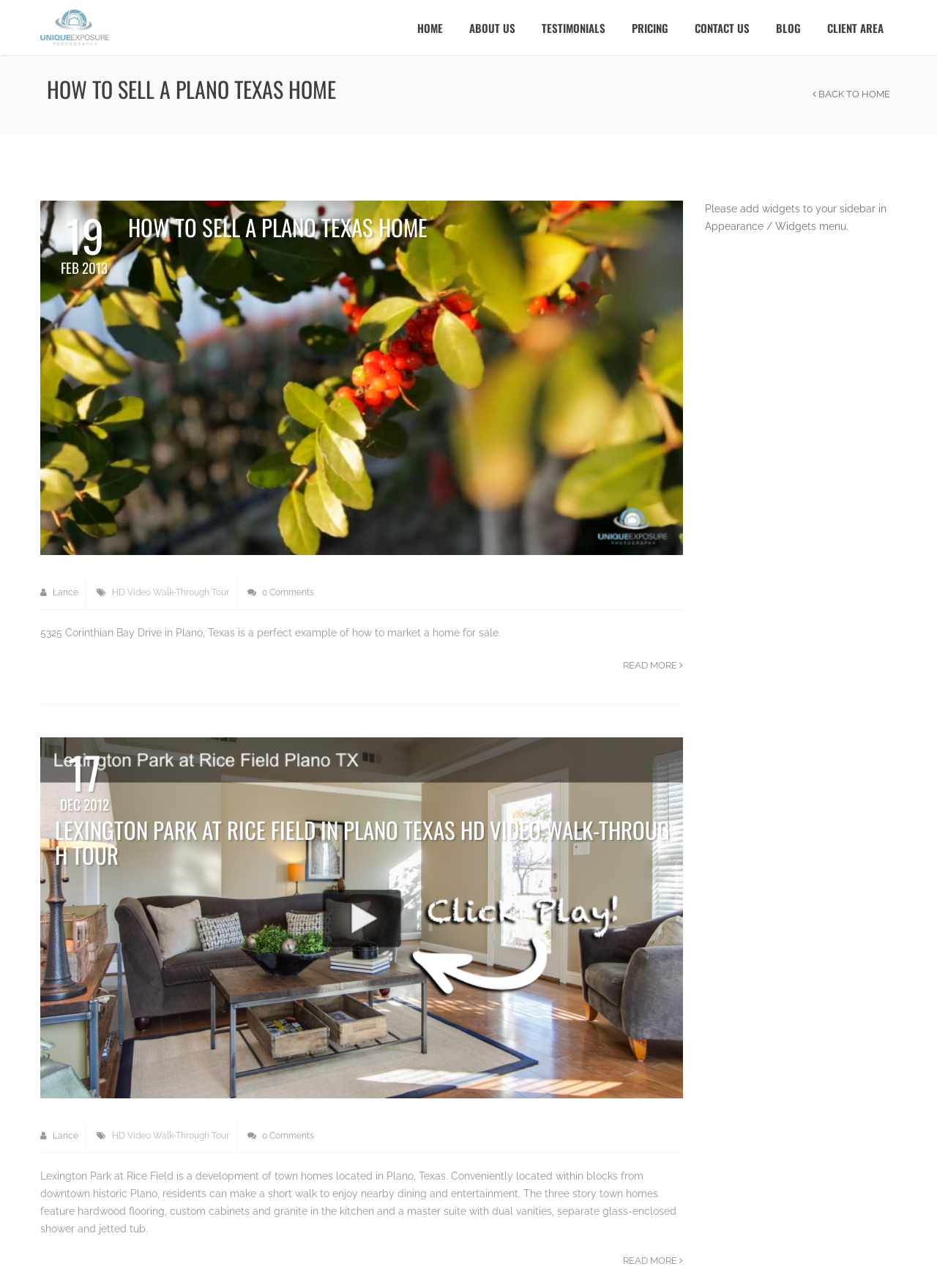Could you indicate the bounding box coordinates of the region to click in order to complete this instruction: "Click on the 'HOME' link".

[0.431, 0.0, 0.487, 0.043]